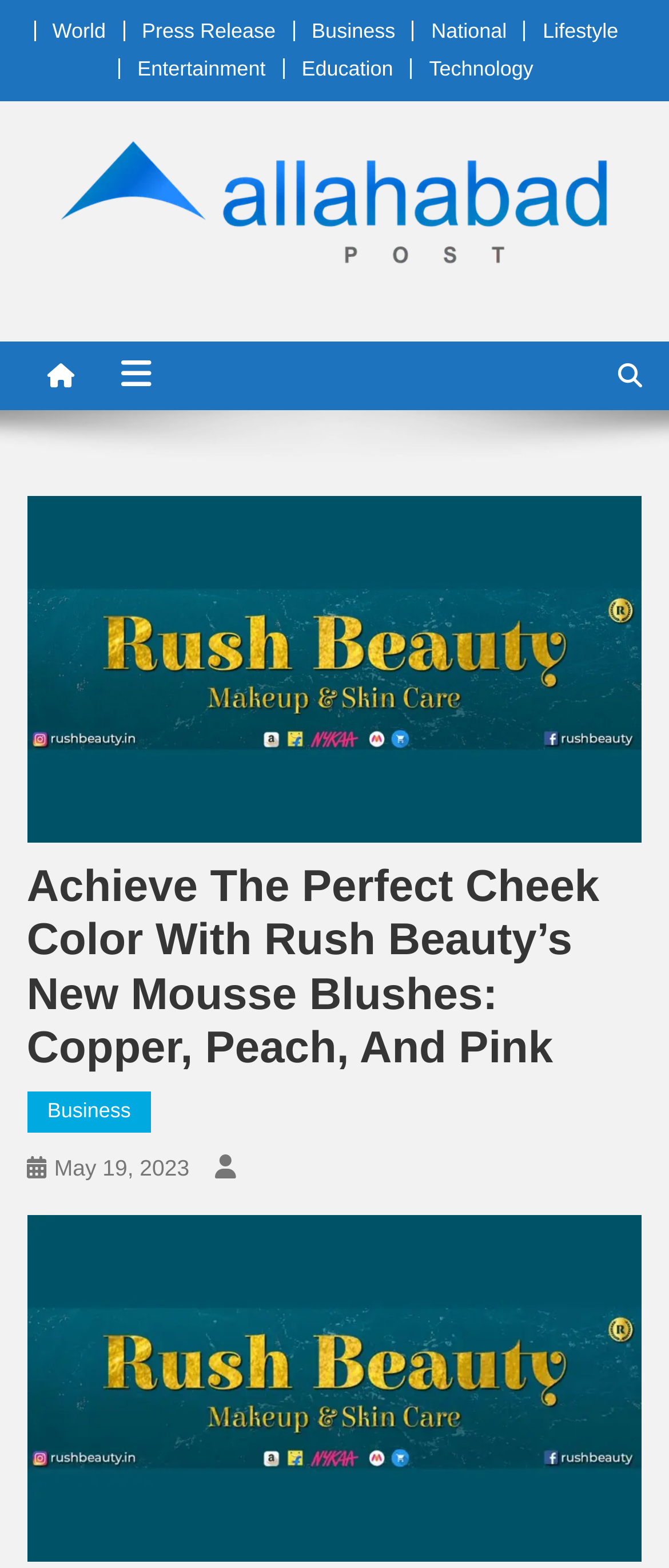Provide a one-word or brief phrase answer to the question:
What is the date of the article?

May 19, 2023